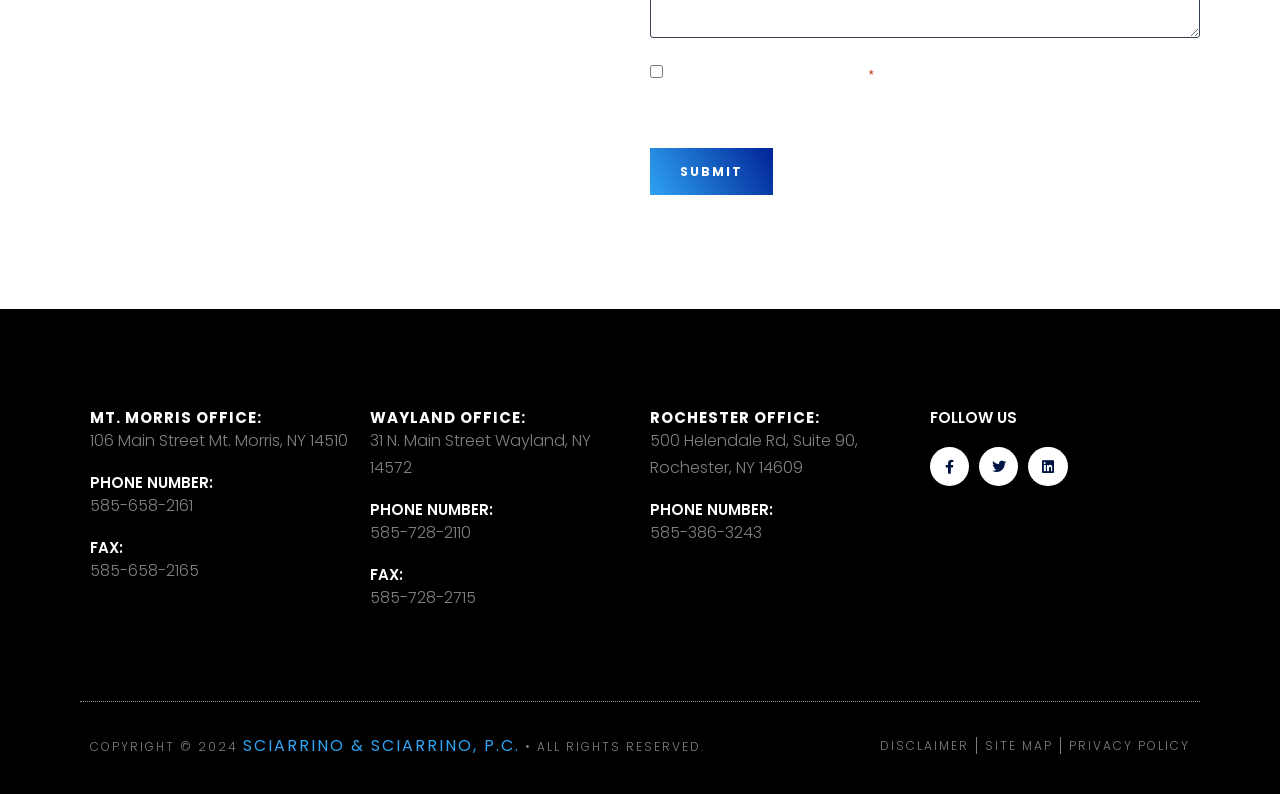Give a concise answer of one word or phrase to the question: 
What social media platforms are listed?

Facebook, Twitter, Linkedin